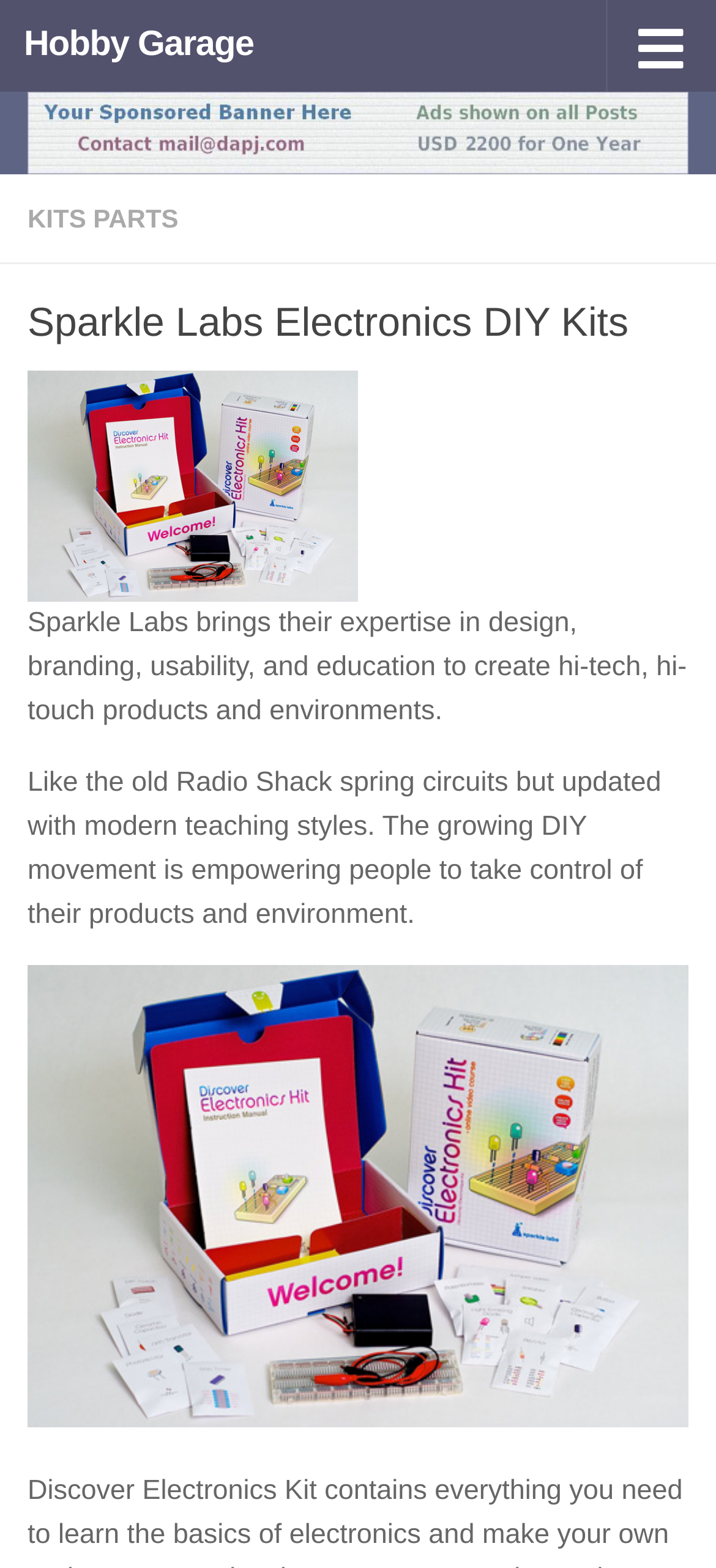Show the bounding box coordinates for the HTML element as described: "Skip to content".

[0.01, 0.005, 0.425, 0.06]